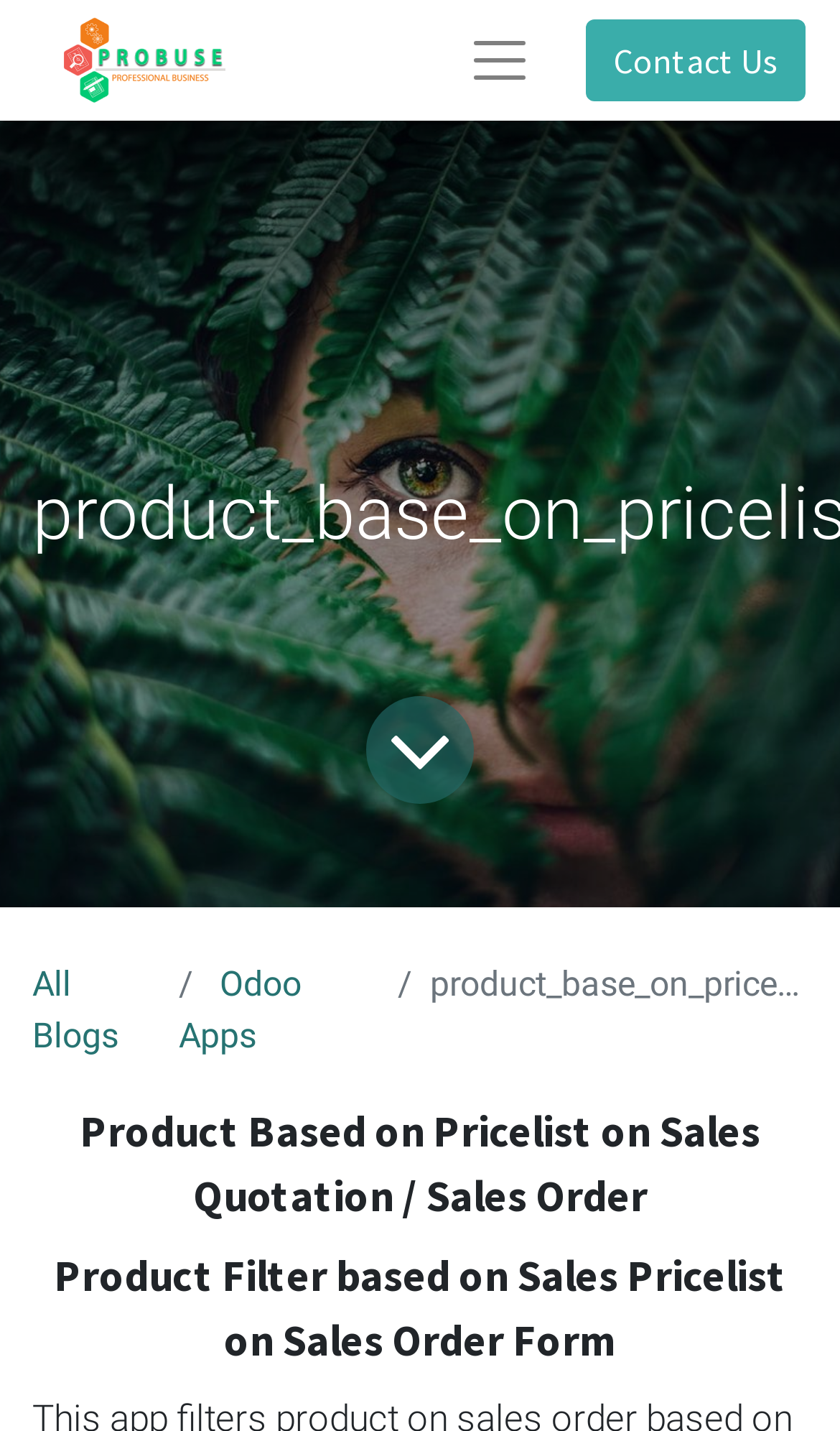How many links are there in the breadcrumb navigation?
Based on the image, provide your answer in one word or phrase.

3